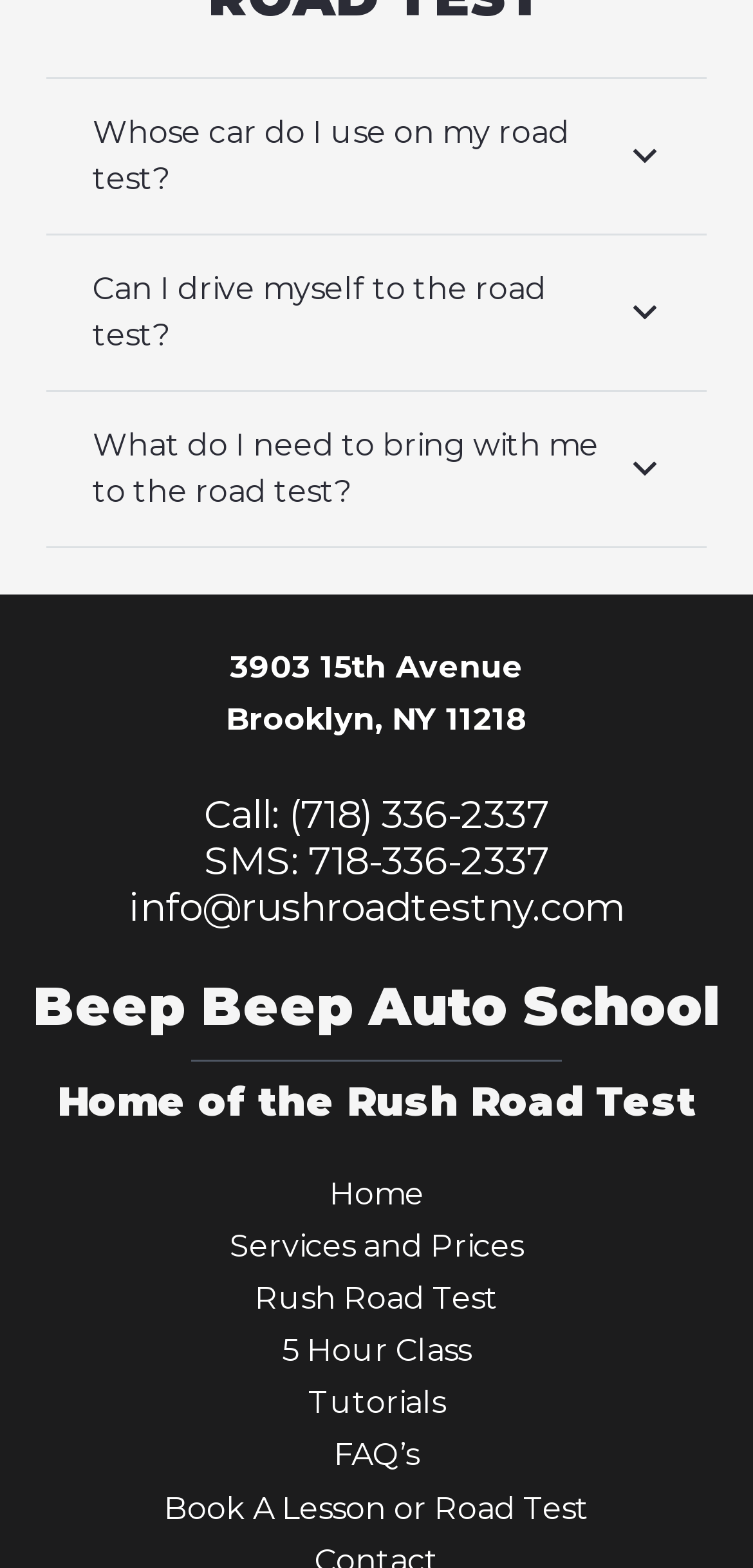Provide a brief response using a word or short phrase to this question:
How many buttons are there on the webpage?

3